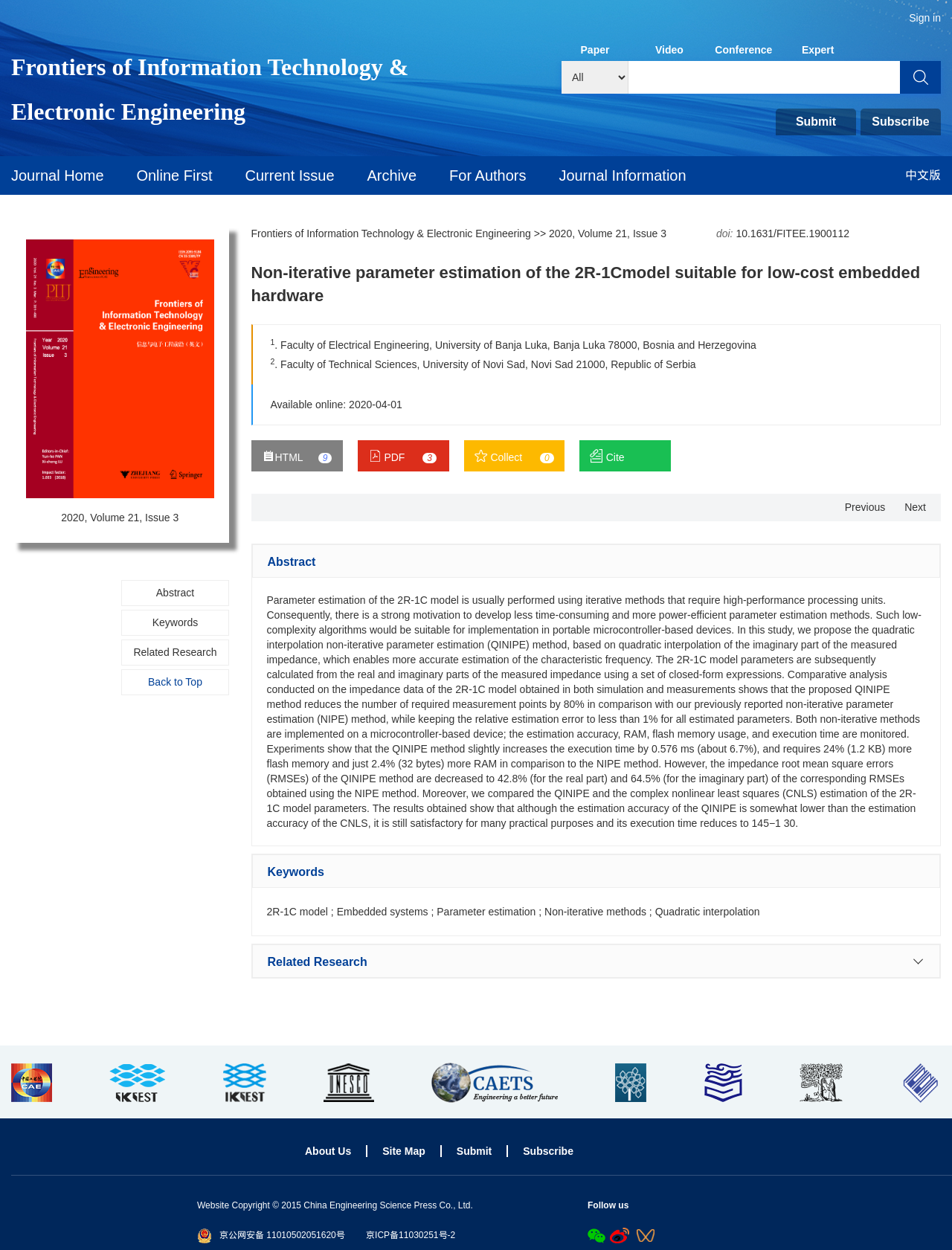What is the volume and issue number of the paper?
Answer the question with as much detail as possible.

I found the answer by looking at the text '2020, Volume 21, Issue 3' which appears in the middle of the webpage. It is likely to be the volume and issue number of the paper.